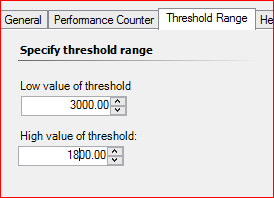What is the value of the 'Low value of threshold'?
Using the details from the image, give an elaborate explanation to answer the question.

The value of the 'Low value of threshold' is 3000.00 as it is shown in the input field of the 'Threshold Range' panel, which allows users to enter numeric thresholds.